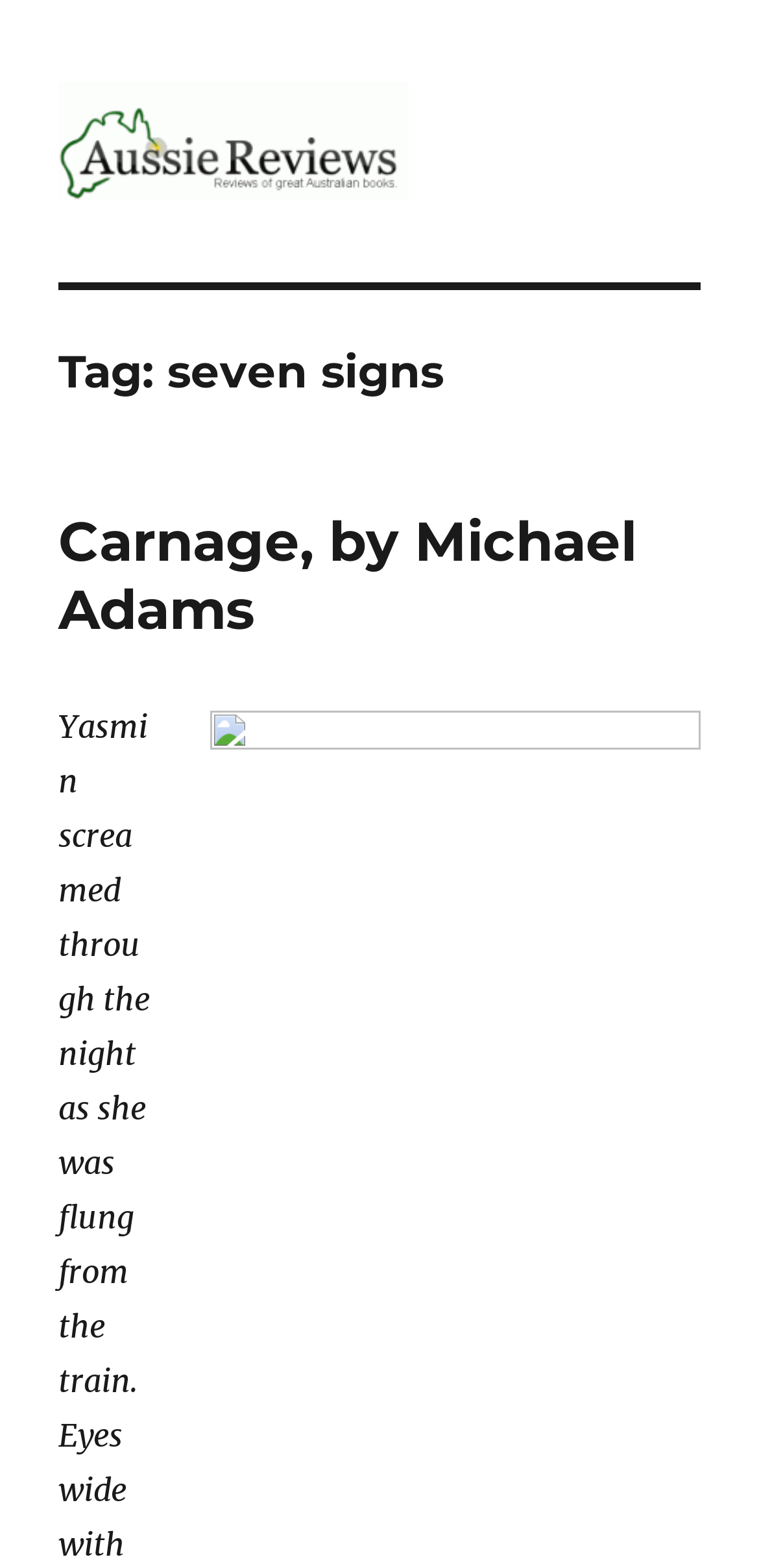How many links are there in the top section of the webpage?
Using the image as a reference, give a one-word or short phrase answer.

2